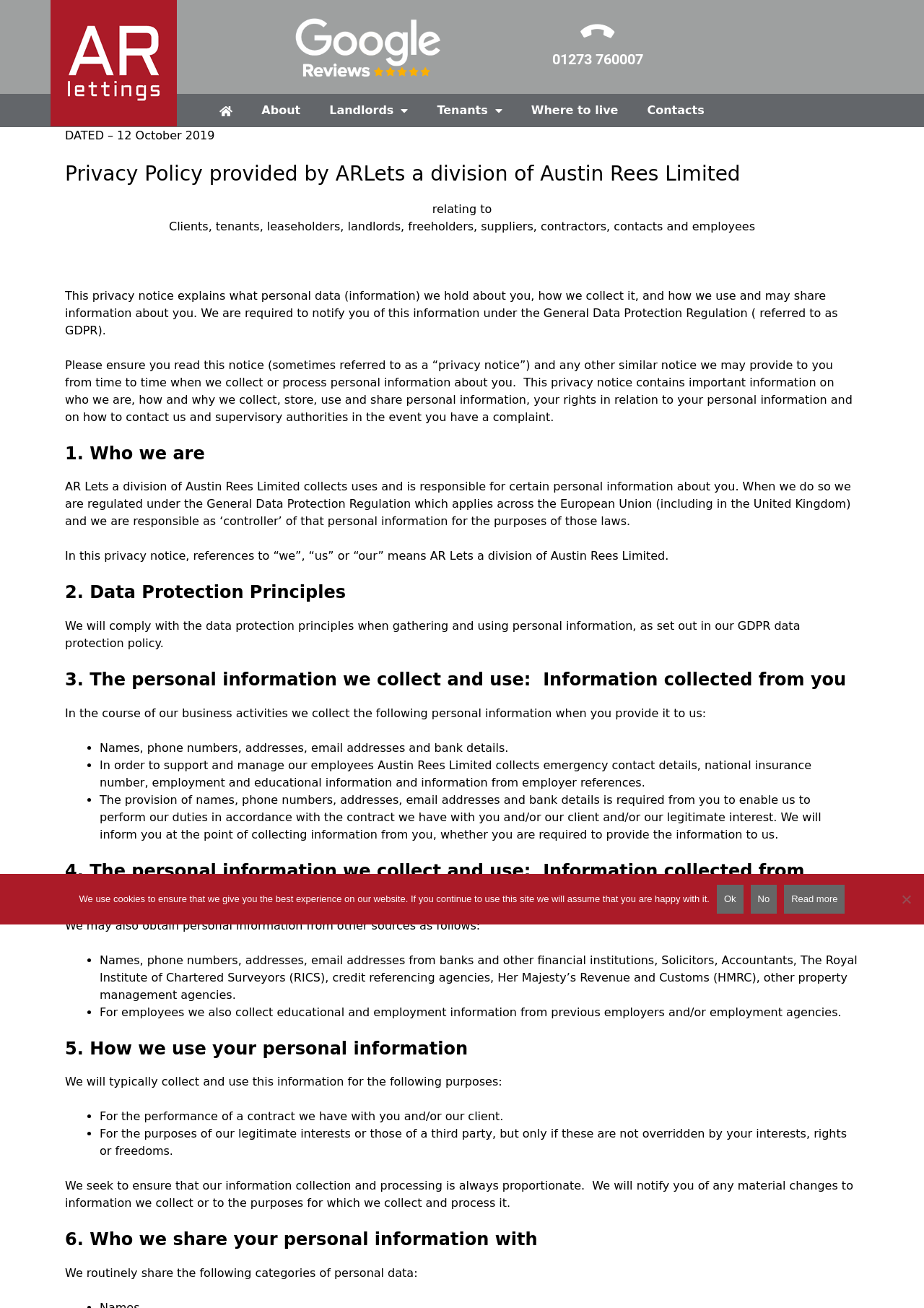Give a concise answer using only one word or phrase for this question:
What is the purpose of the privacy notice?

To explain how AR Lets collects and uses personal information